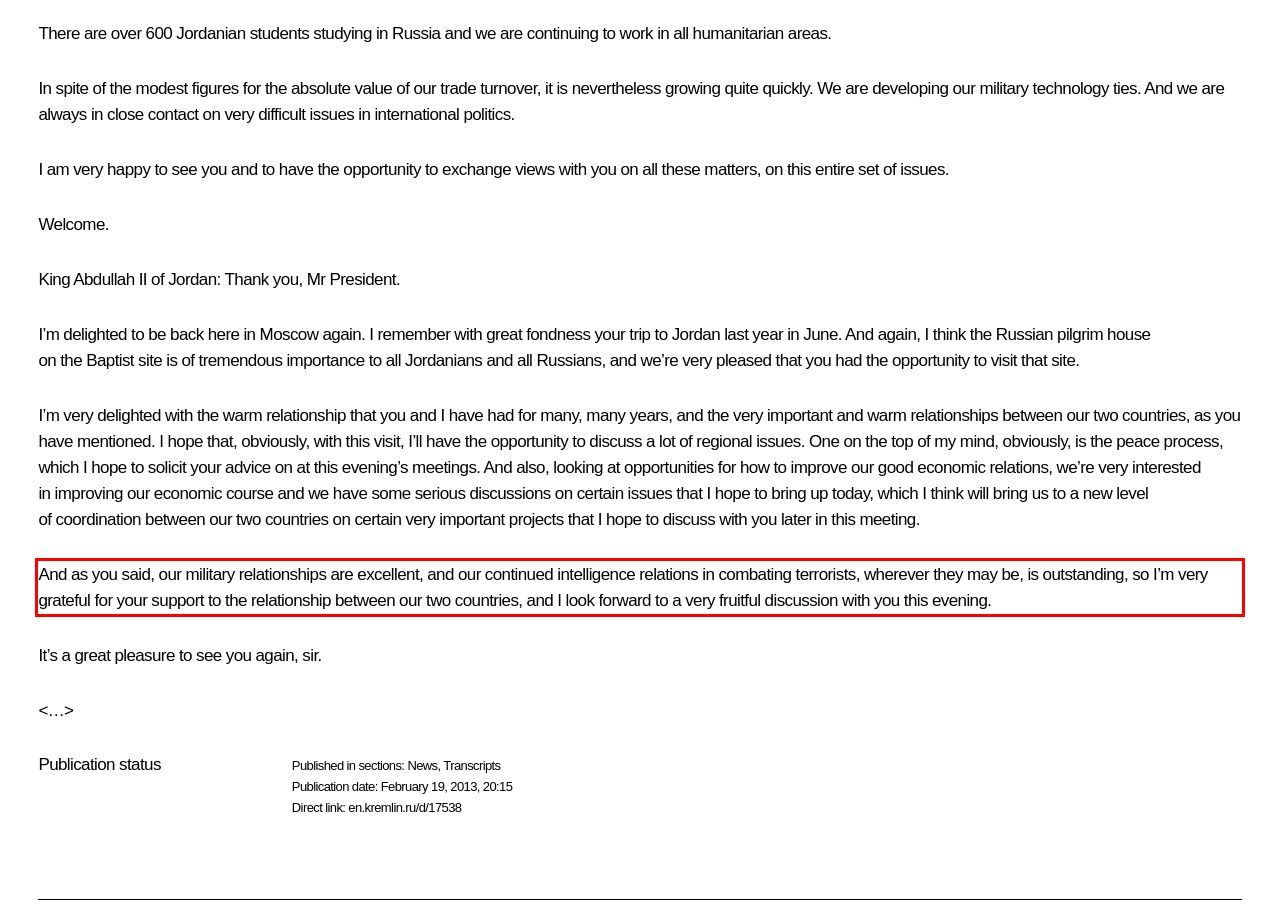Given a screenshot of a webpage containing a red bounding box, perform OCR on the text within this red bounding box and provide the text content.

And as you said, our military relationships are excellent, and our continued intelligence relations in combating terrorists, wherever they may be, is outstanding, so I’m very grateful for your support to the relationship between our two countries, and I look forward to a very fruitful discussion with you this evening.